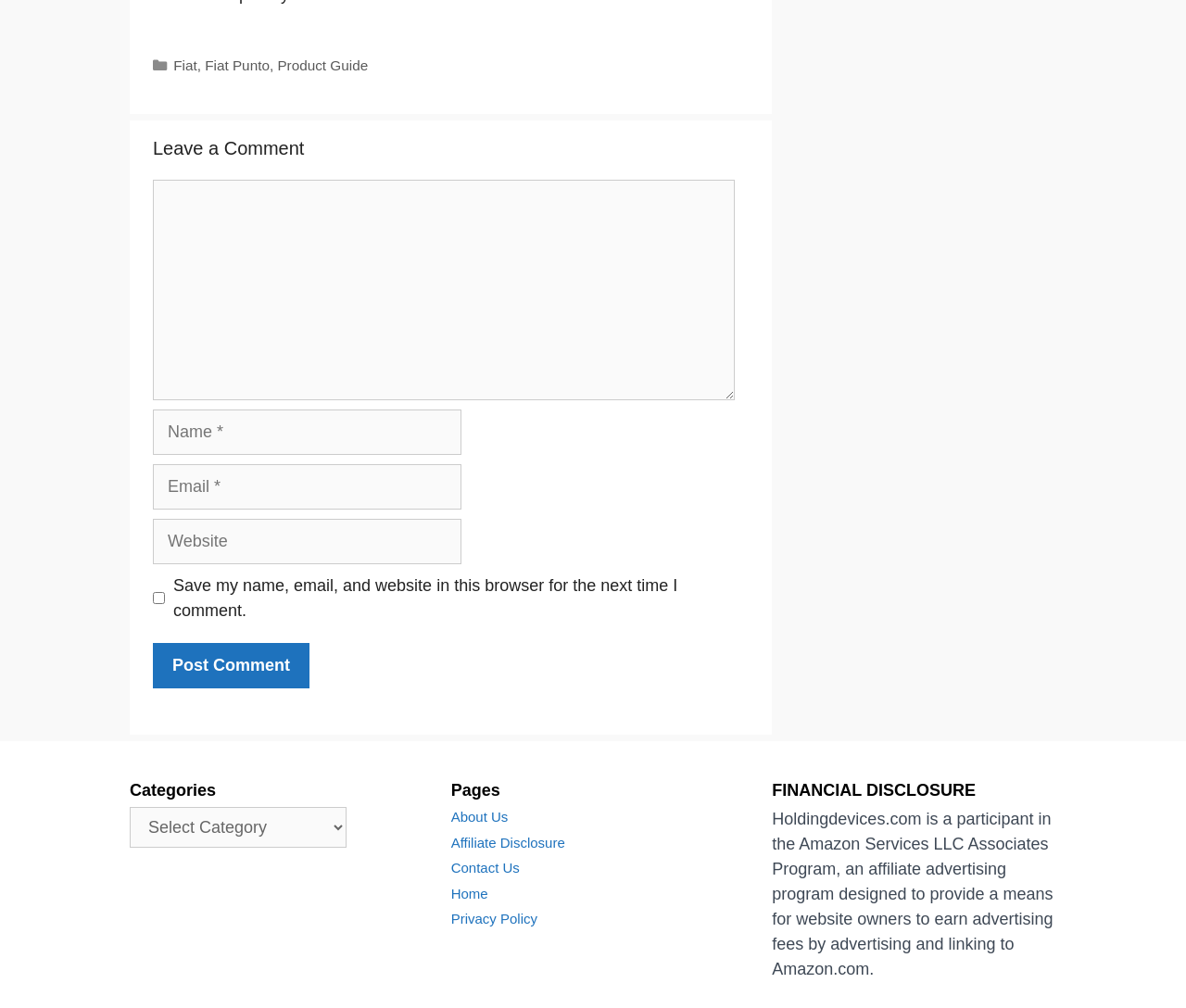Please locate the bounding box coordinates of the element that needs to be clicked to achieve the following instruction: "Click on the 'Post Comment' button". The coordinates should be four float numbers between 0 and 1, i.e., [left, top, right, bottom].

[0.129, 0.638, 0.261, 0.683]